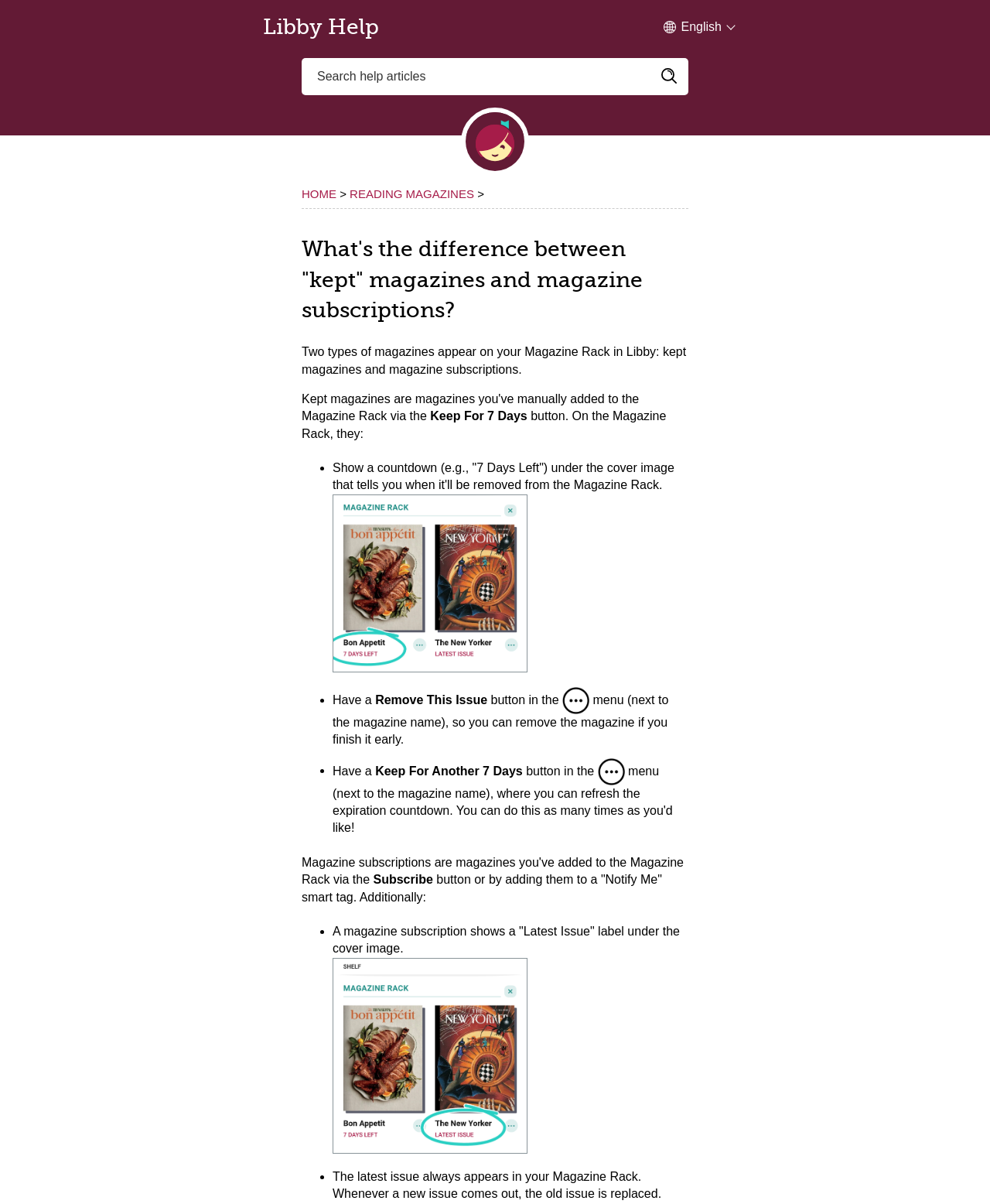Based on the element description: "Home", identify the UI element and provide its bounding box coordinates. Use four float numbers between 0 and 1, [left, top, right, bottom].

[0.305, 0.156, 0.34, 0.167]